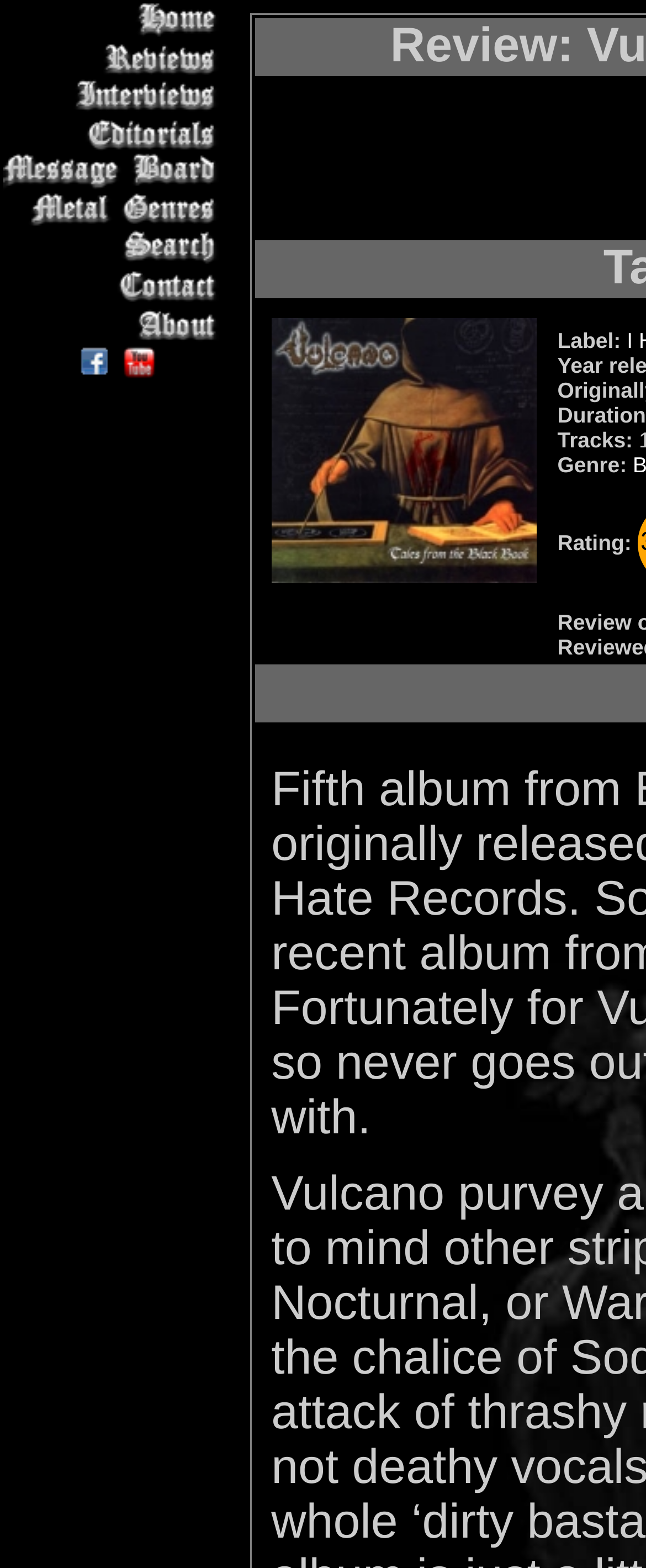Answer the question in a single word or phrase:
How many social media links are present on the webpage?

2